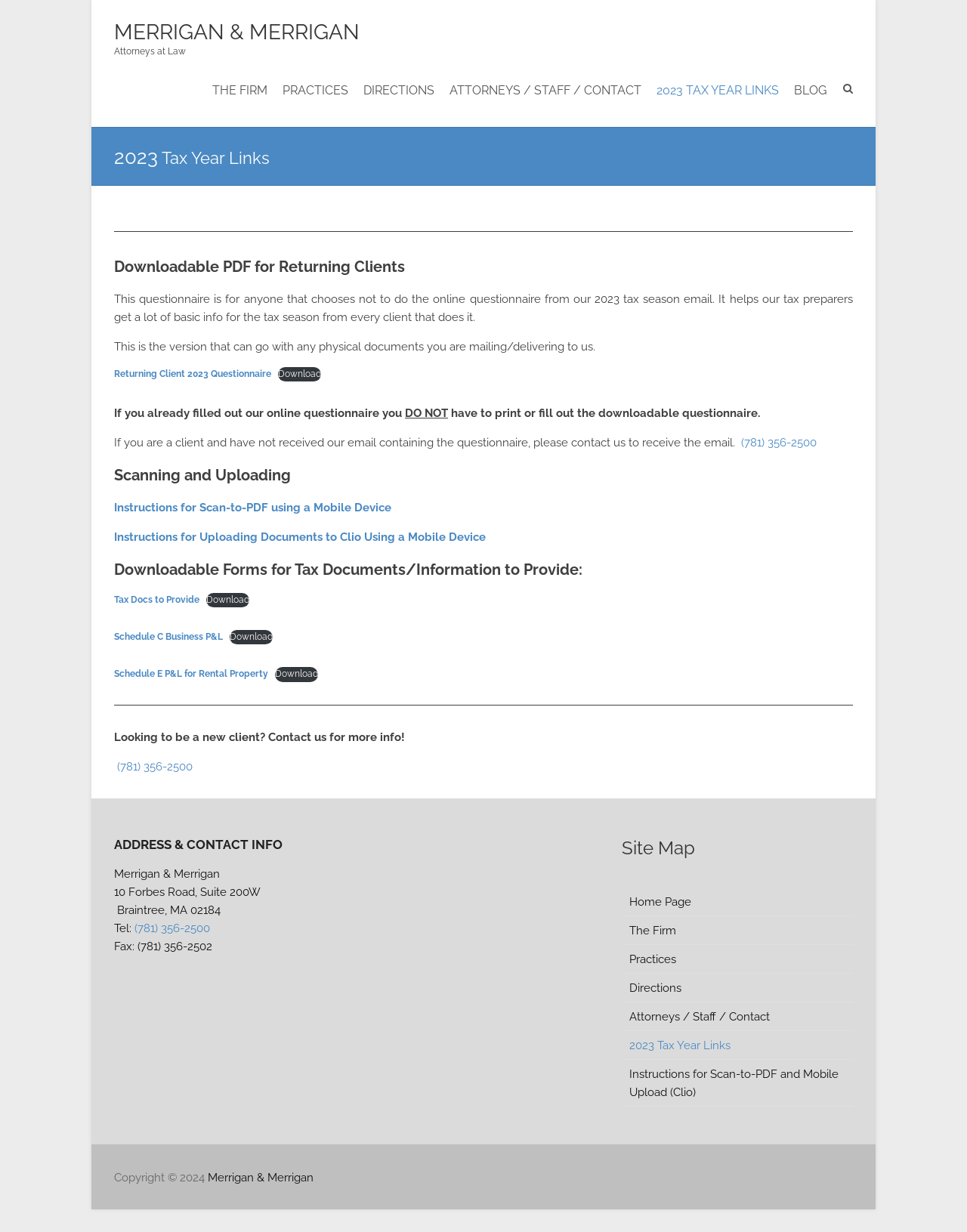Please identify the primary heading of the webpage and give its text content.

2023 Tax Year Links